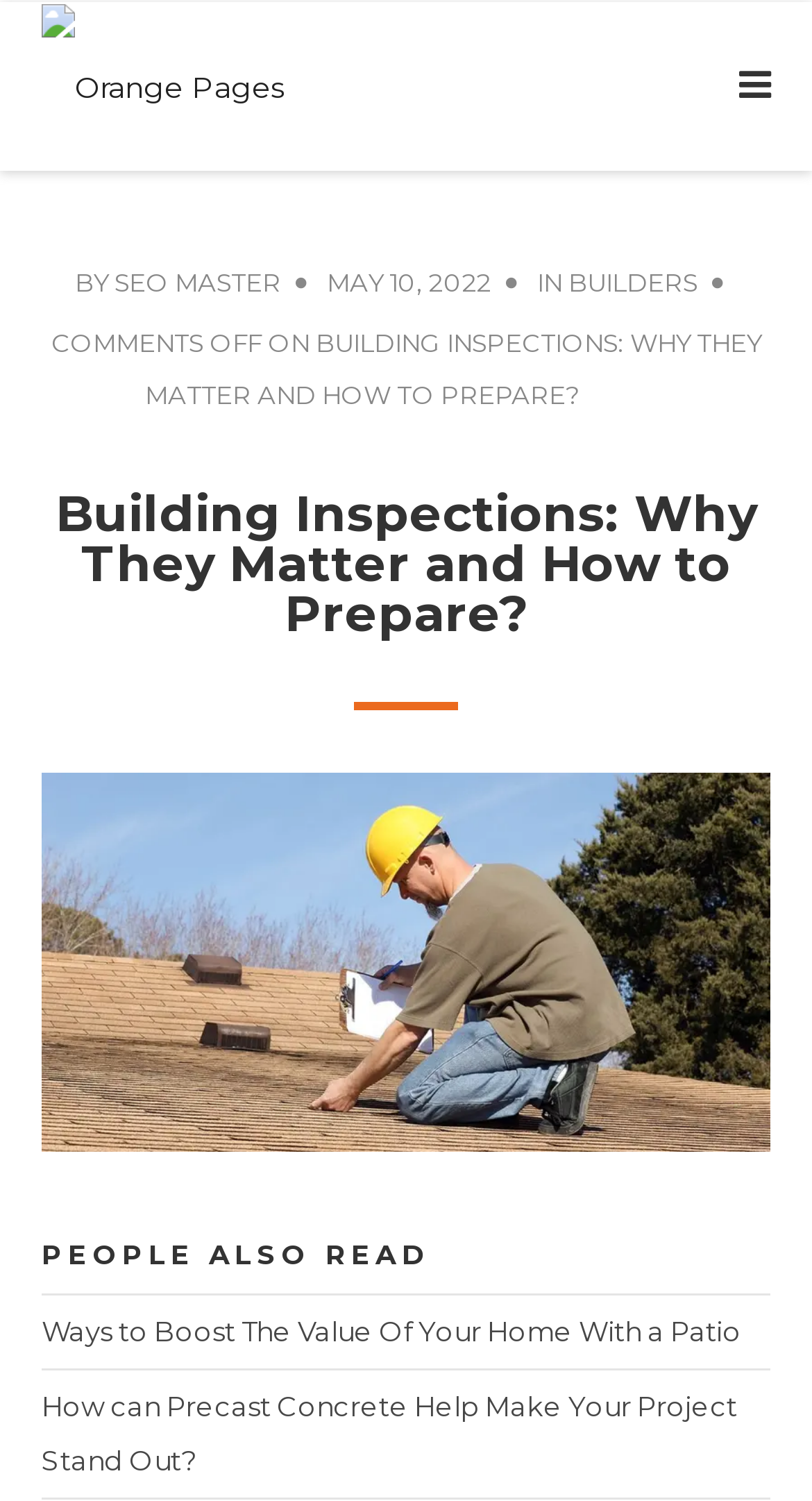What is the topic of the image? Examine the screenshot and reply using just one word or a brief phrase.

Building inspection Berwick